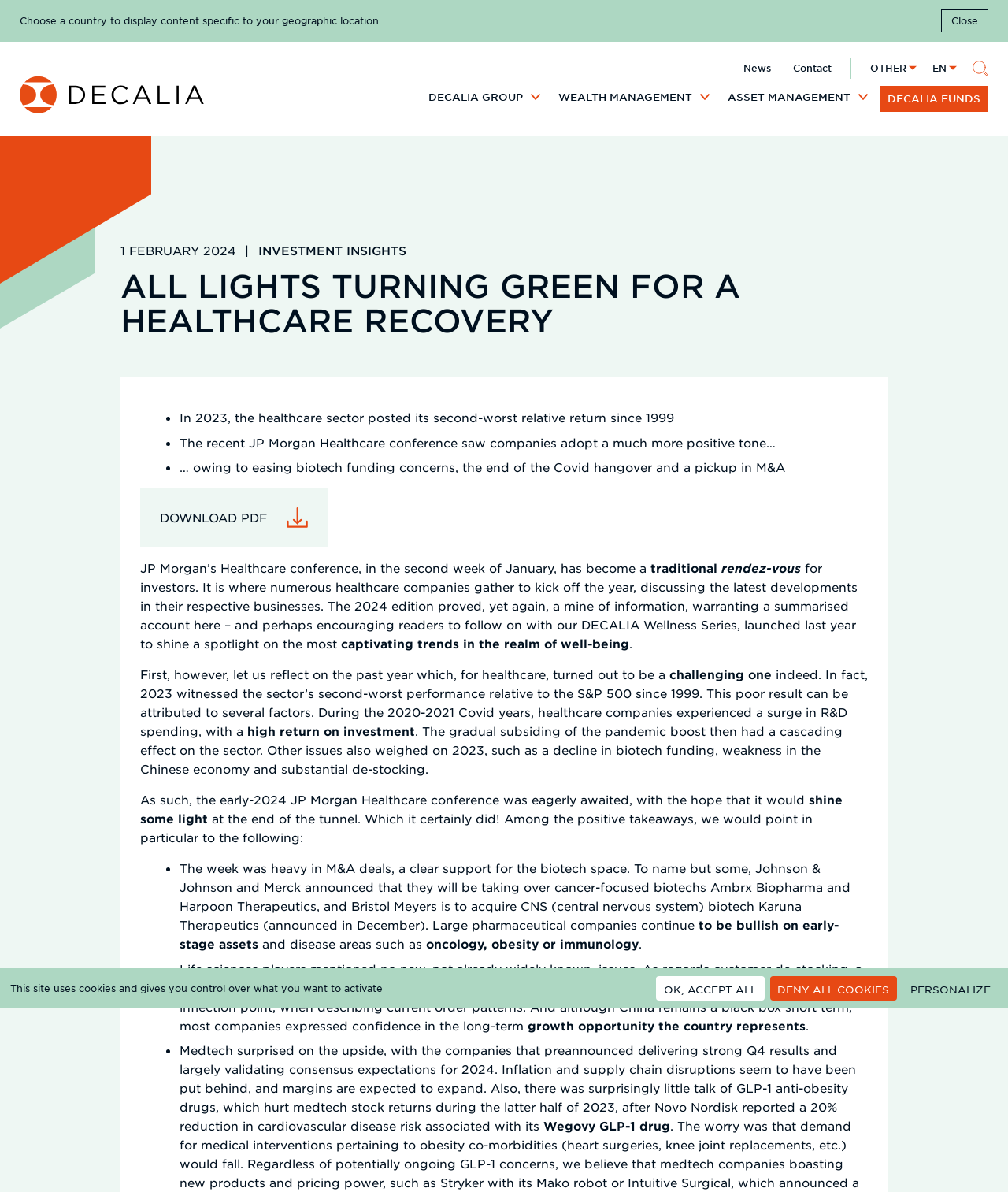Find the bounding box coordinates for the area you need to click to carry out the instruction: "Click the 'DOWNLOAD PDF' link". The coordinates should be four float numbers between 0 and 1, indicated as [left, top, right, bottom].

[0.139, 0.41, 0.284, 0.459]